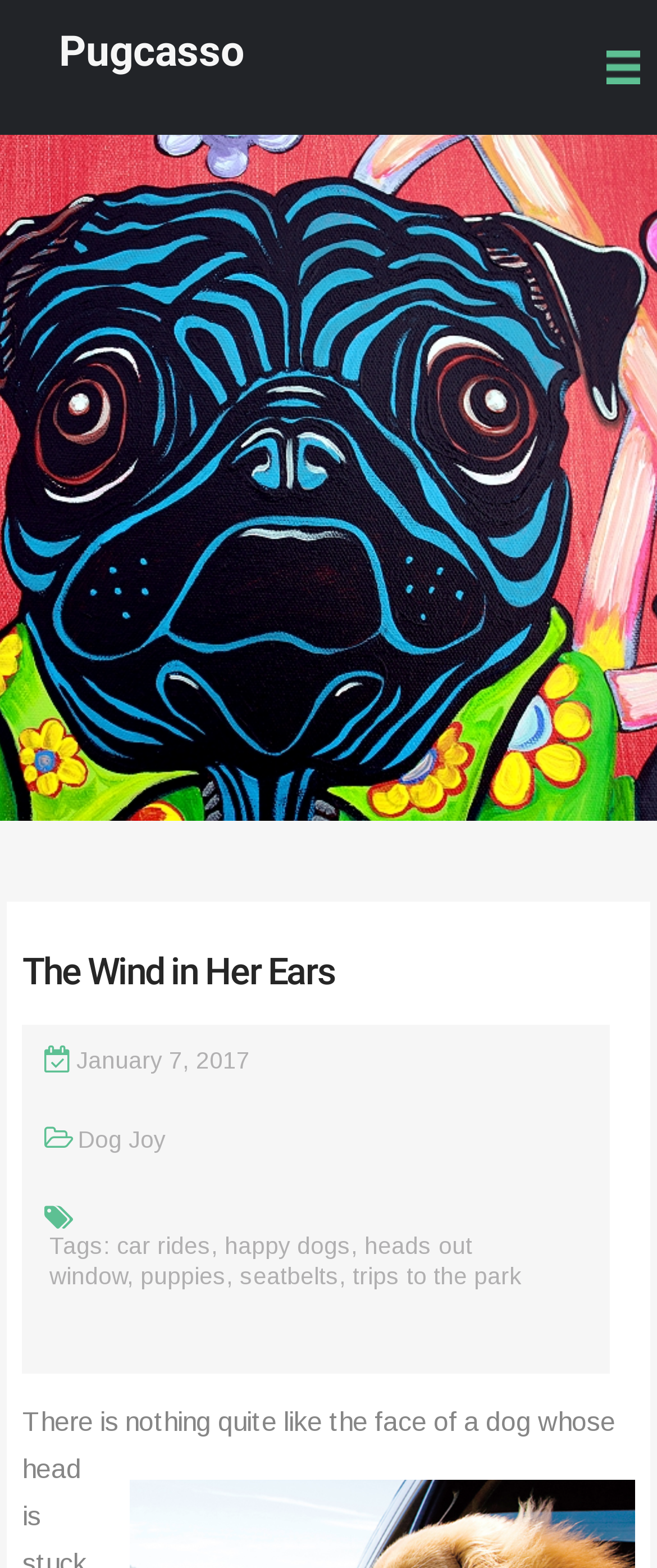Please identify the bounding box coordinates of the element I should click to complete this instruction: 'read the title 'The Wind in Her Ears''. The coordinates should be given as four float numbers between 0 and 1, like this: [left, top, right, bottom].

[0.034, 0.606, 0.509, 0.633]